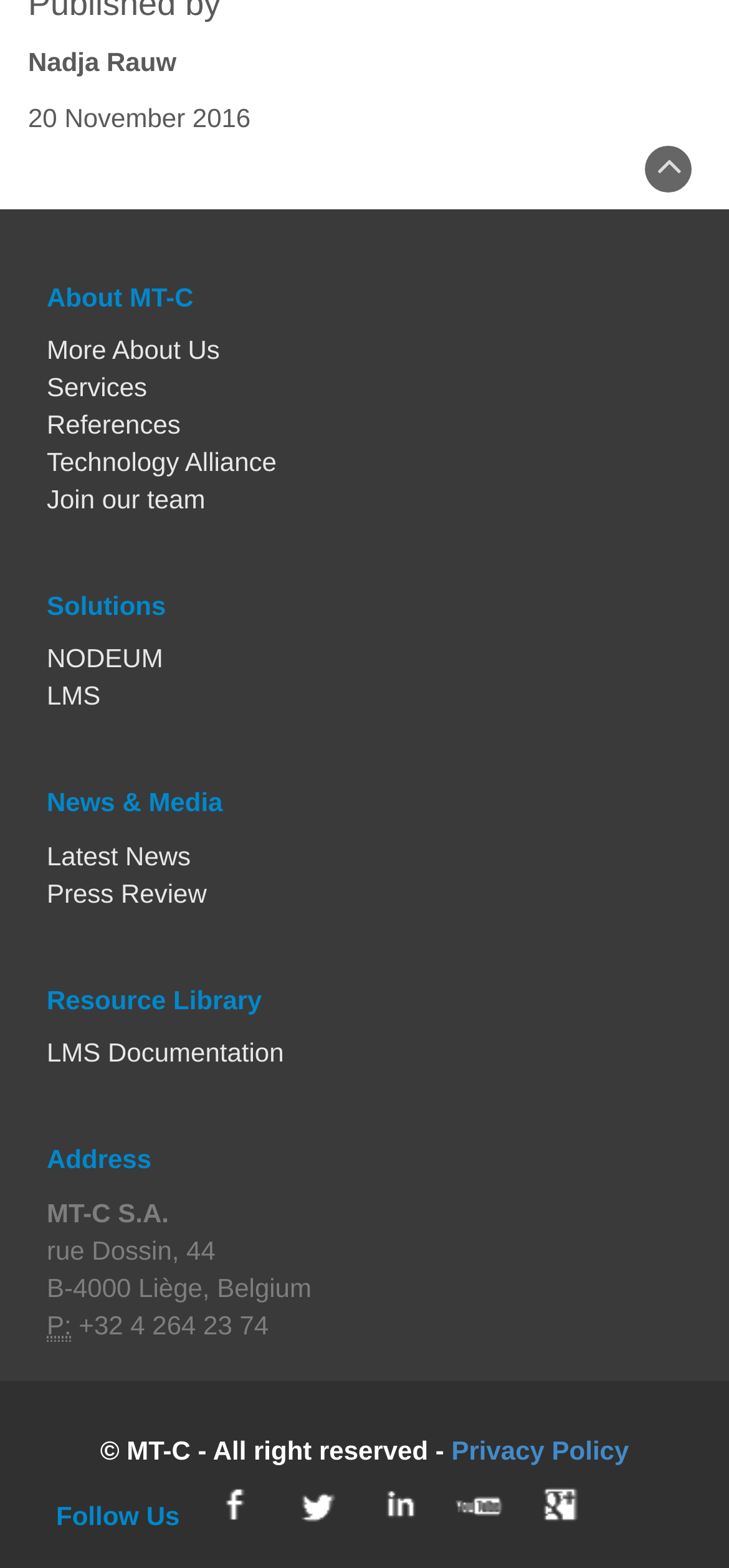Utilize the details in the image to give a detailed response to the question: How many social media platforms can you follow MT-C on?

At the bottom of the webpage, there are links to follow MT-C on five social media platforms: Facebook, Twitter, LinkedIn, YouTube, and Google+.